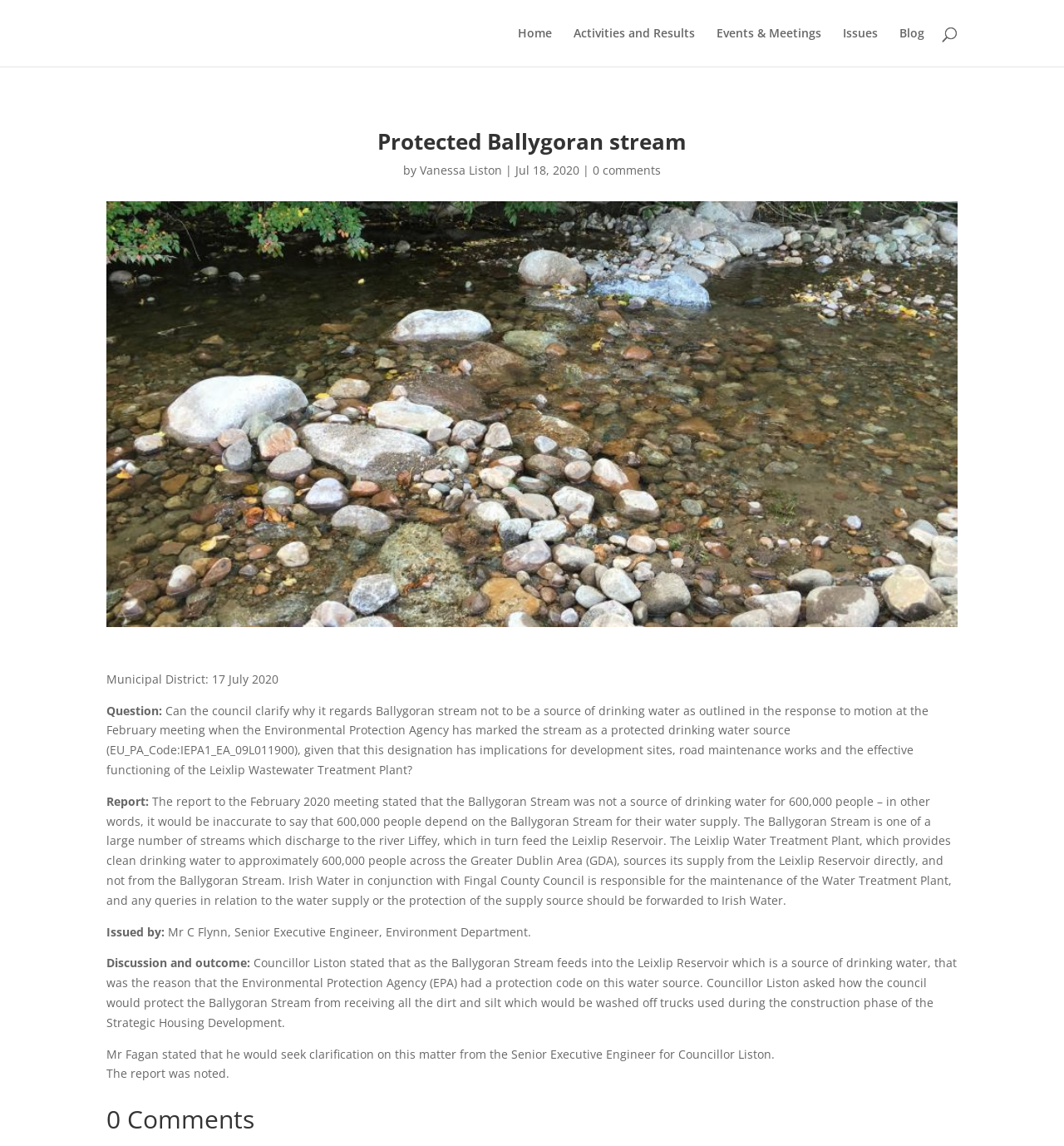Find the bounding box coordinates of the UI element according to this description: "0 comments".

[0.557, 0.141, 0.621, 0.155]